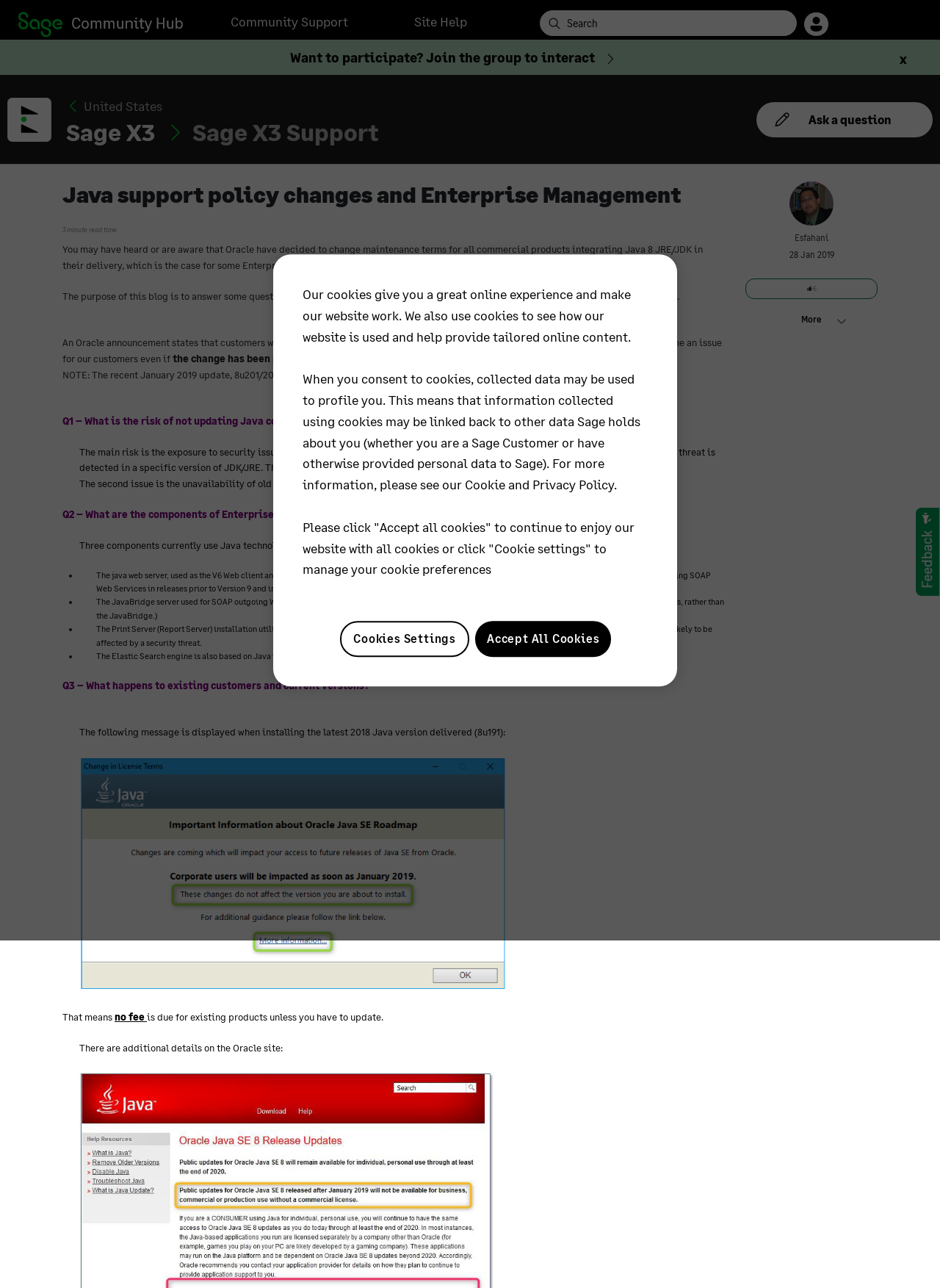Find the bounding box coordinates of the clickable area that will achieve the following instruction: "Ask a question".

[0.805, 0.079, 0.992, 0.106]